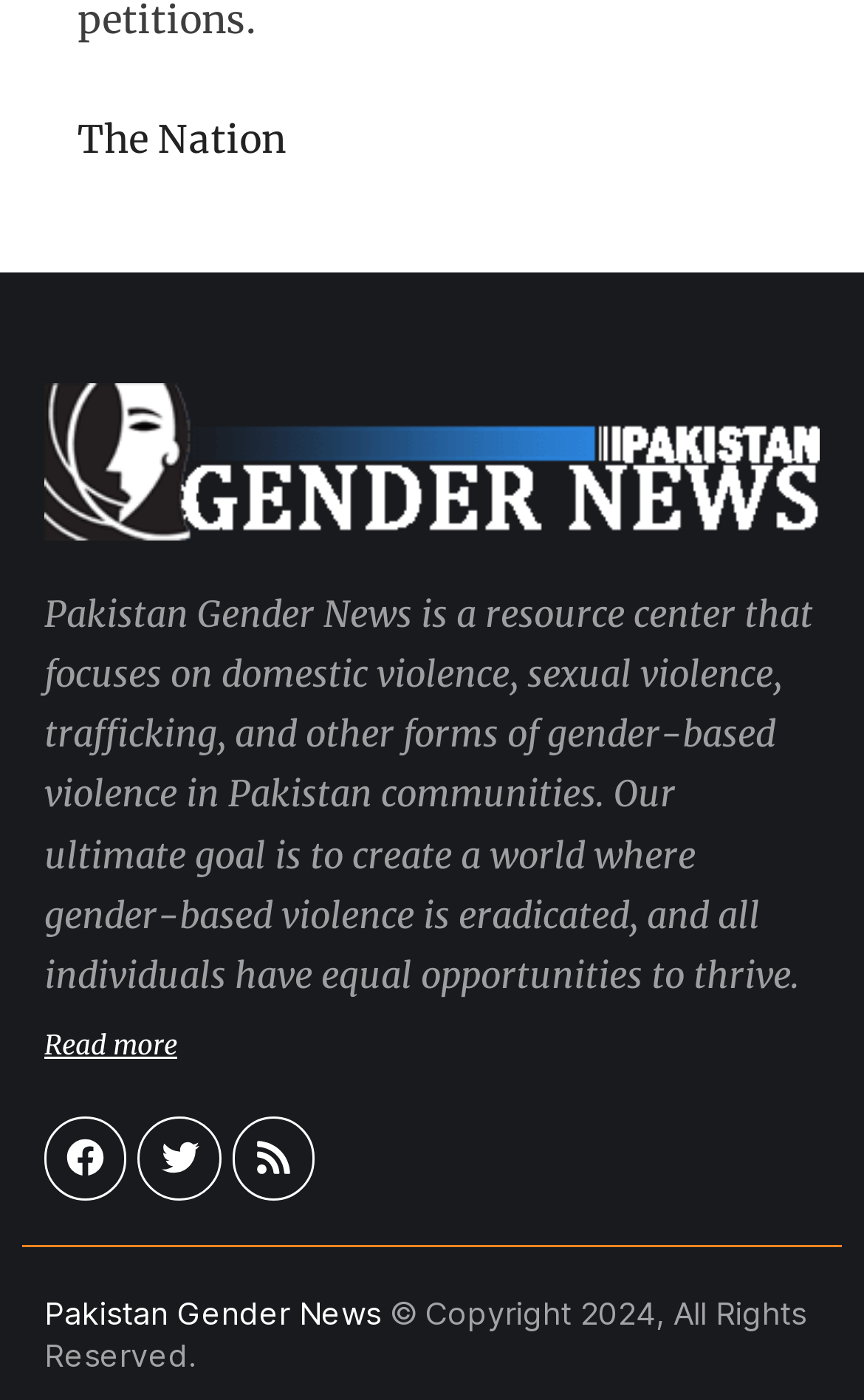Using the details in the image, give a detailed response to the question below:
What is the focus of Pakistan Gender News?

The heading of the webpage describes Pakistan Gender News as a resource center that focuses on domestic violence, sexual violence, trafficking, and other forms of gender-based violence in Pakistan communities. This indicates that the focus of Pakistan Gender News is on gender-based violence.